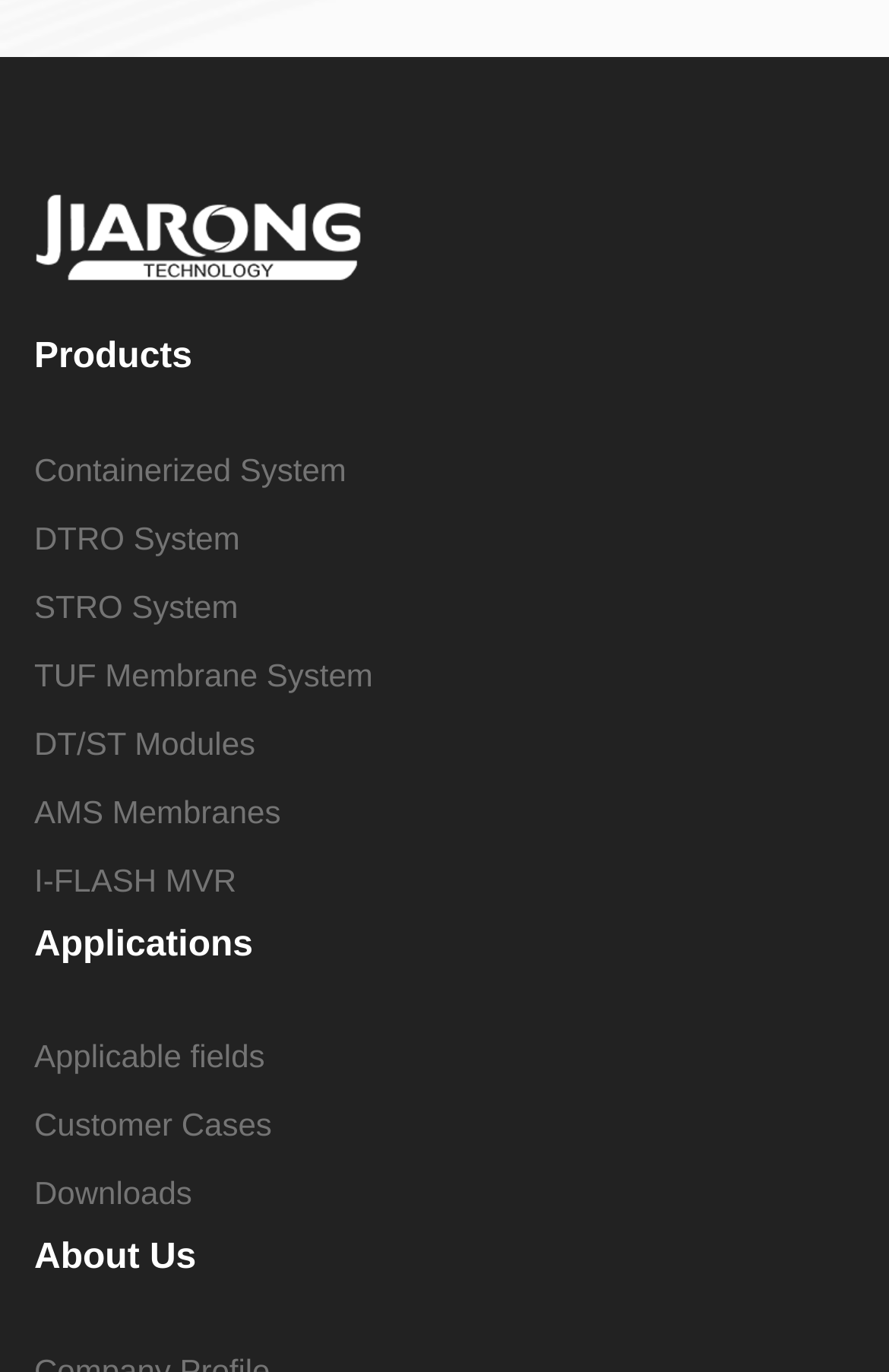Determine the bounding box of the UI element mentioned here: "Downloads". The coordinates must be in the format [left, top, right, bottom] with values ranging from 0 to 1.

[0.038, 0.856, 0.216, 0.883]